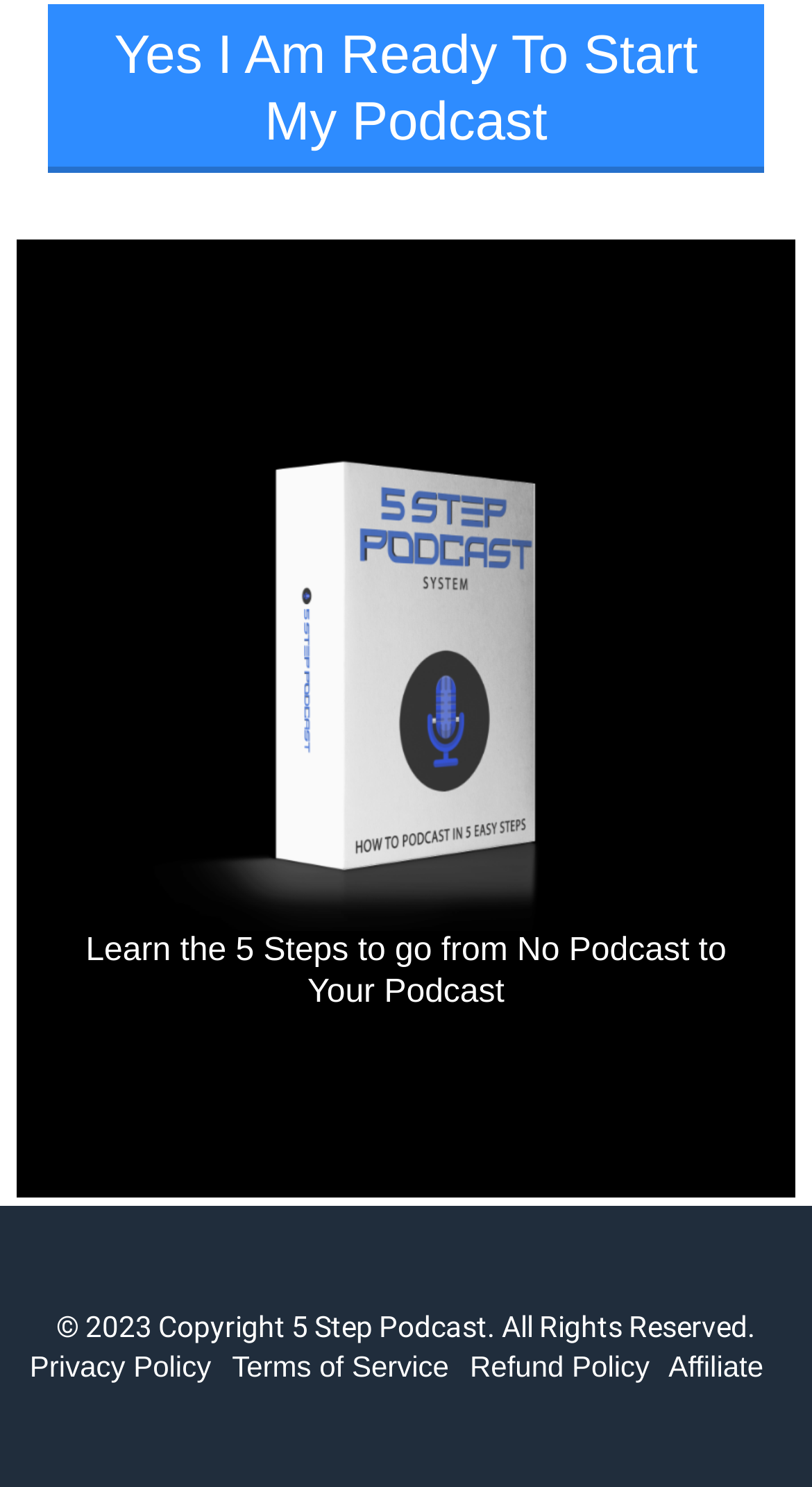Please answer the following question using a single word or phrase: 
How many images are there on this webpage?

1